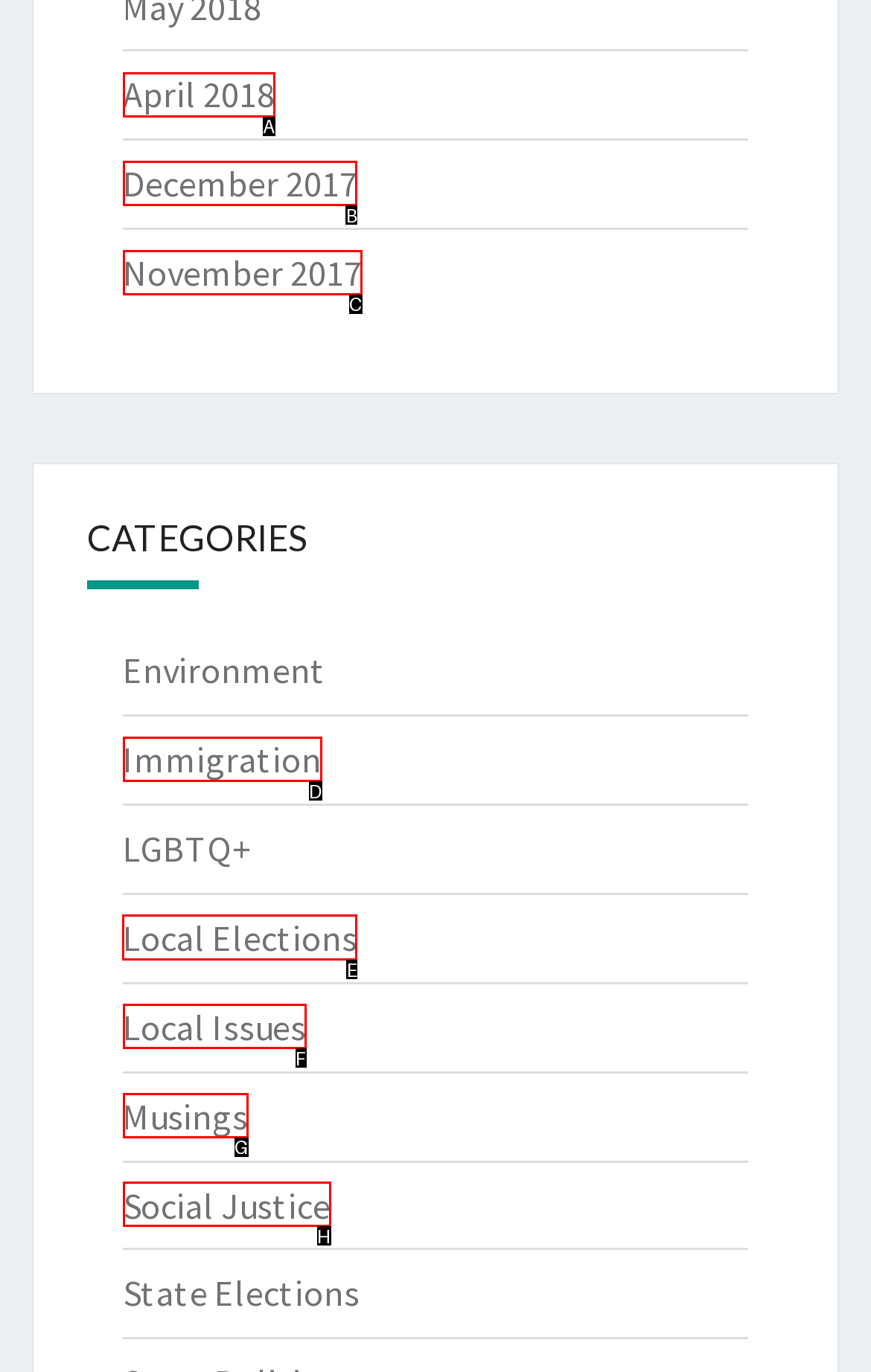Identify the correct letter of the UI element to click for this task: explore Local Elections
Respond with the letter from the listed options.

E